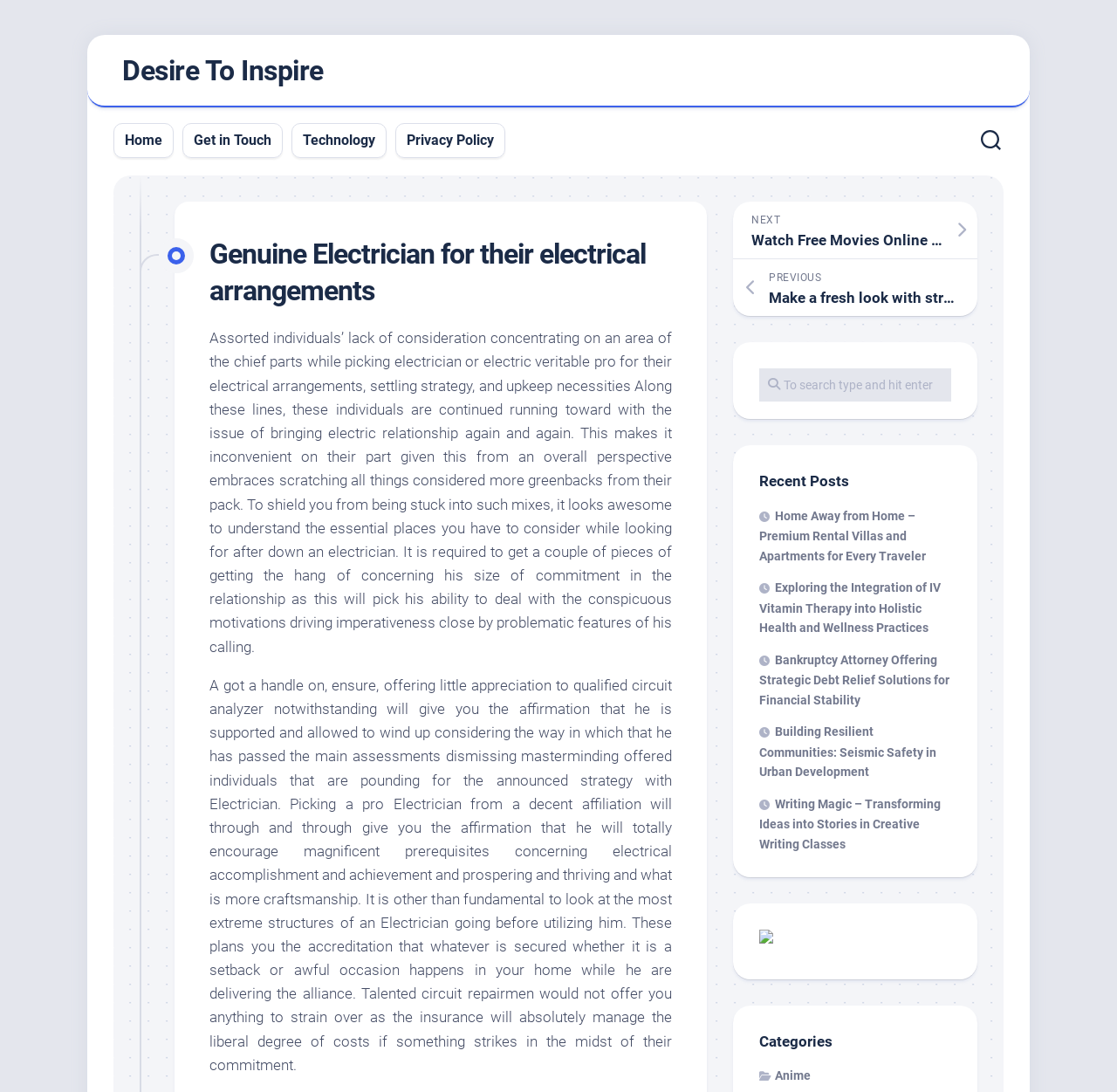Indicate the bounding box coordinates of the element that must be clicked to execute the instruction: "Type in the search box". The coordinates should be given as four float numbers between 0 and 1, i.e., [left, top, right, bottom].

[0.68, 0.337, 0.852, 0.368]